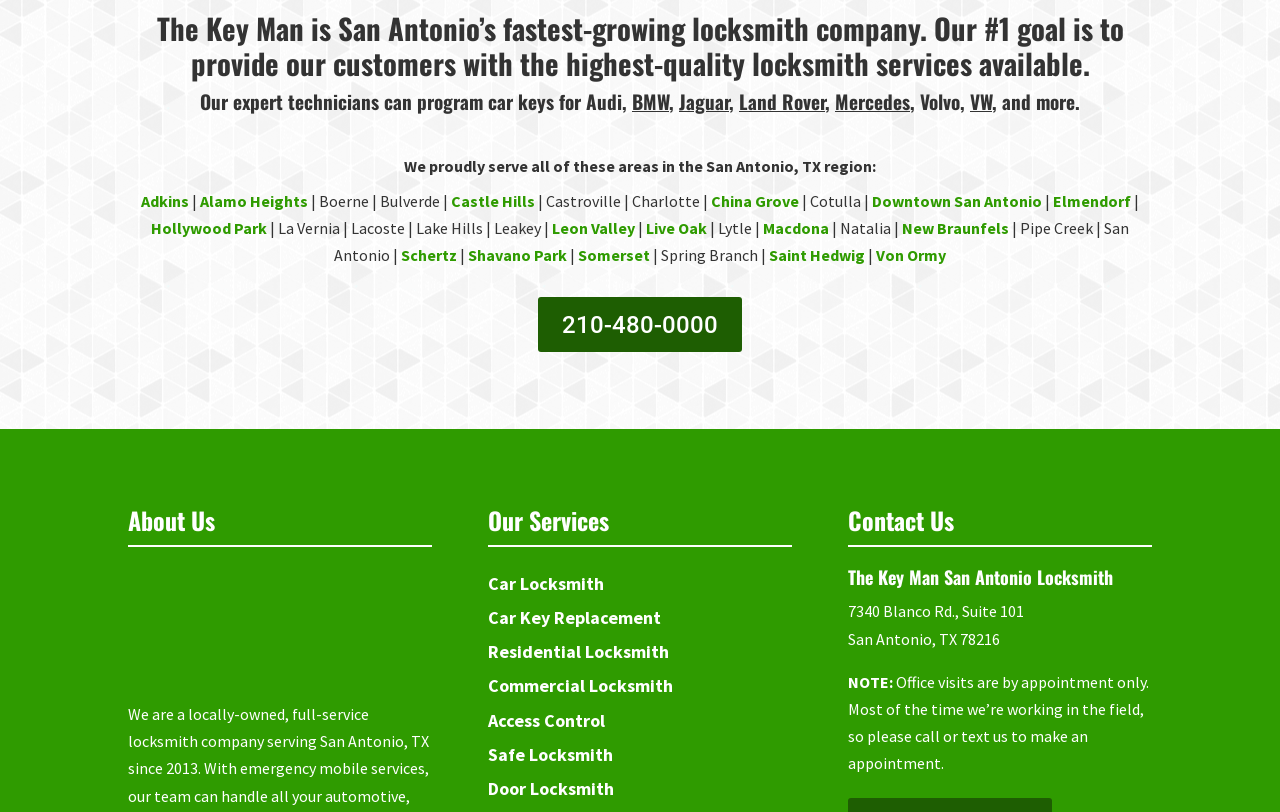What is the phone number of The Key Man?
Answer the question using a single word or phrase, according to the image.

210-480-0000